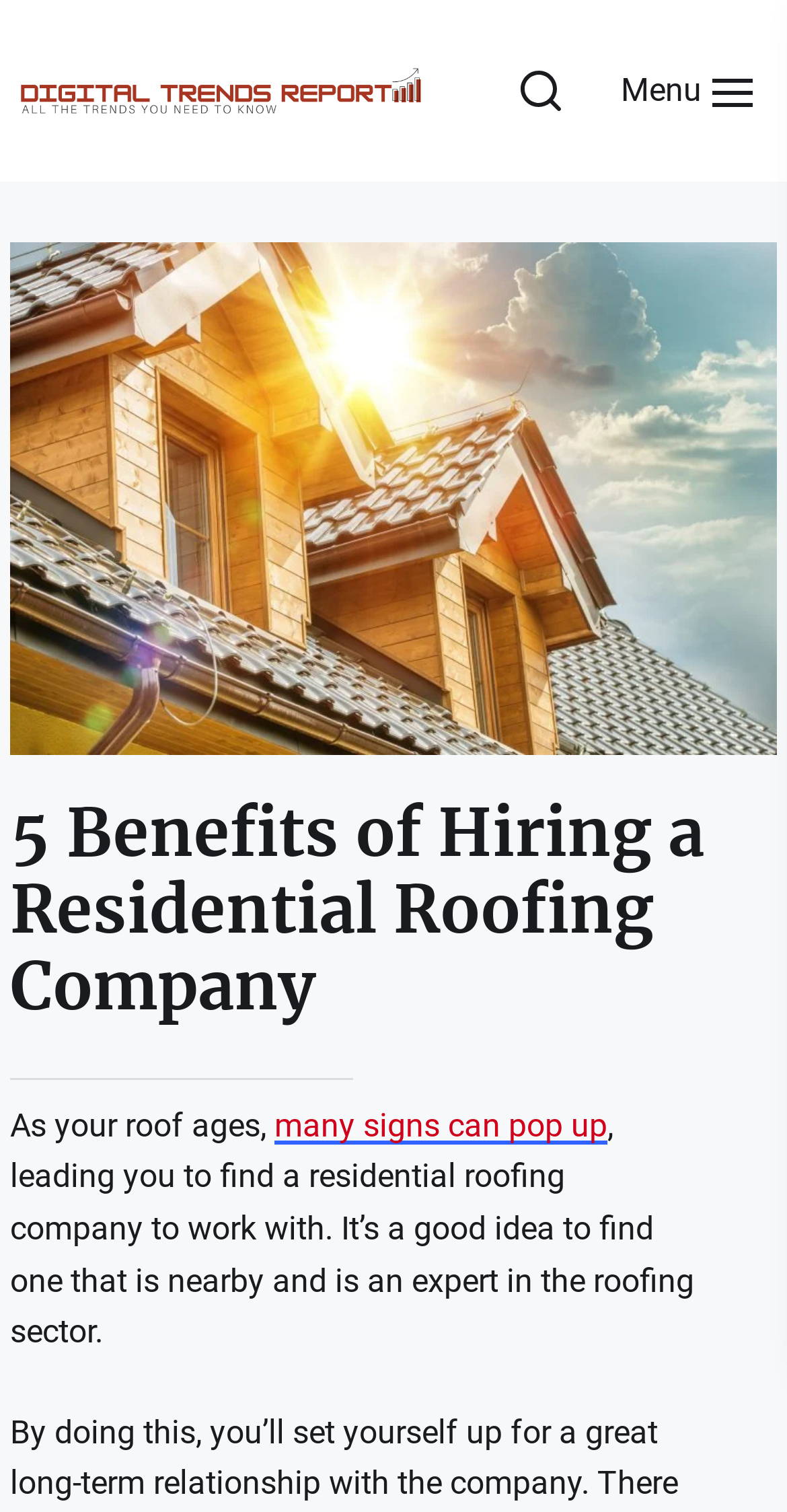Extract the bounding box coordinates for the described element: "Menu". The coordinates should be represented as four float numbers between 0 and 1: [left, top, right, bottom].

[0.744, 0.047, 0.987, 0.073]